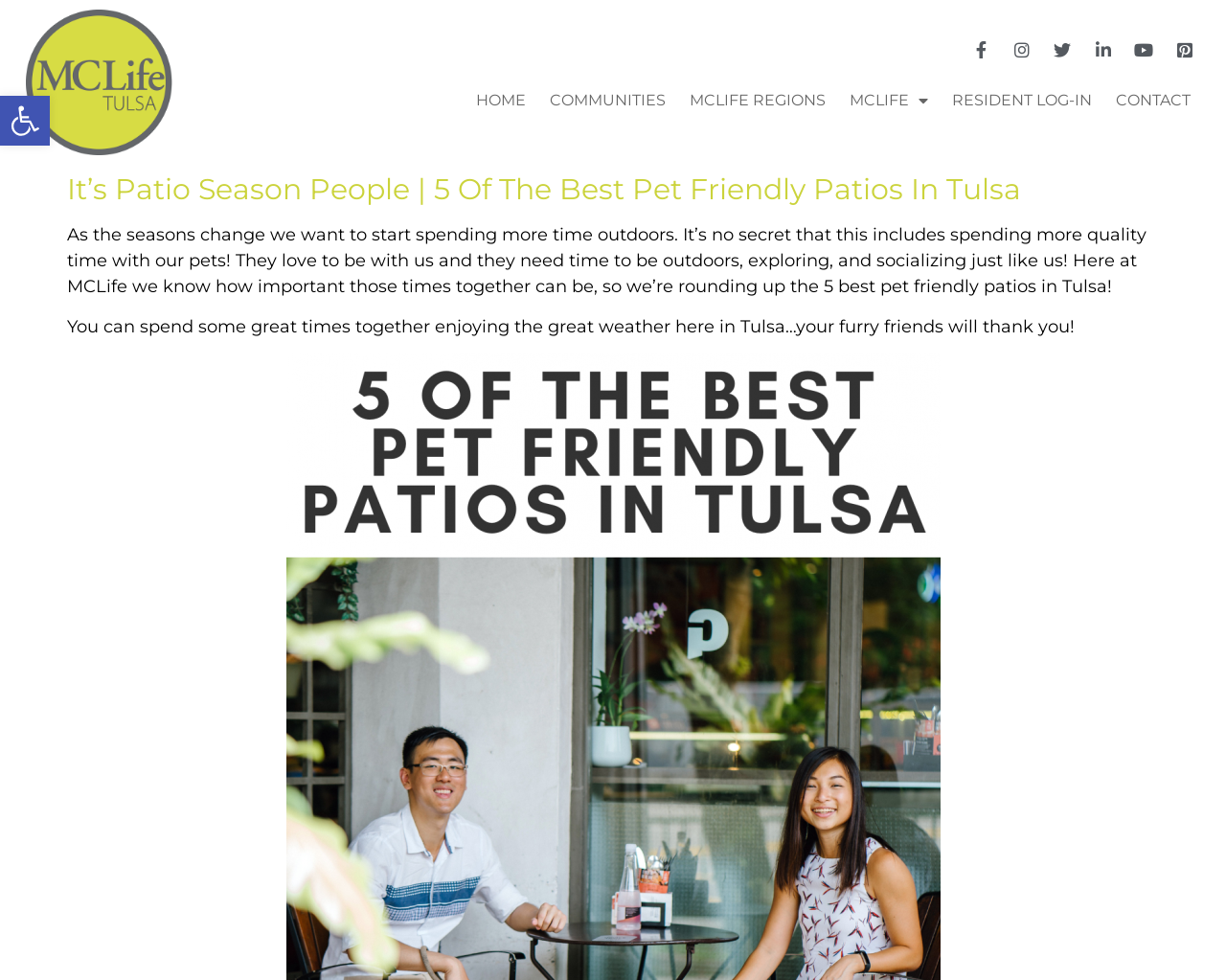Use a single word or phrase to answer the following:
What is the topic of the article?

Pet friendly patios in Tulsa